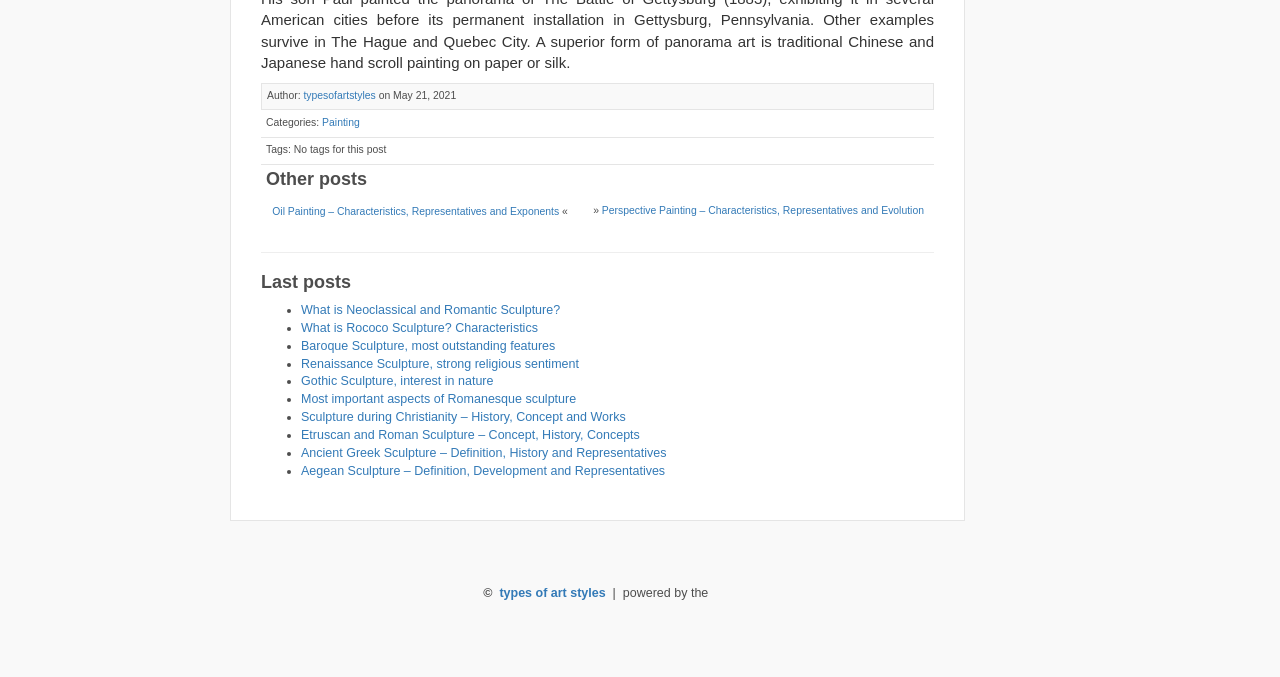What is the copyright information at the bottom of the page? From the image, respond with a single word or brief phrase.

types of art styles